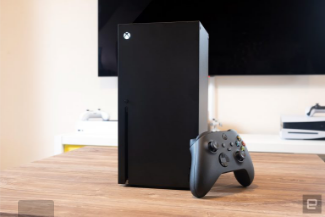What is visible in the background of the image?
Please use the image to provide a one-word or short phrase answer.

A large flat-screen TV